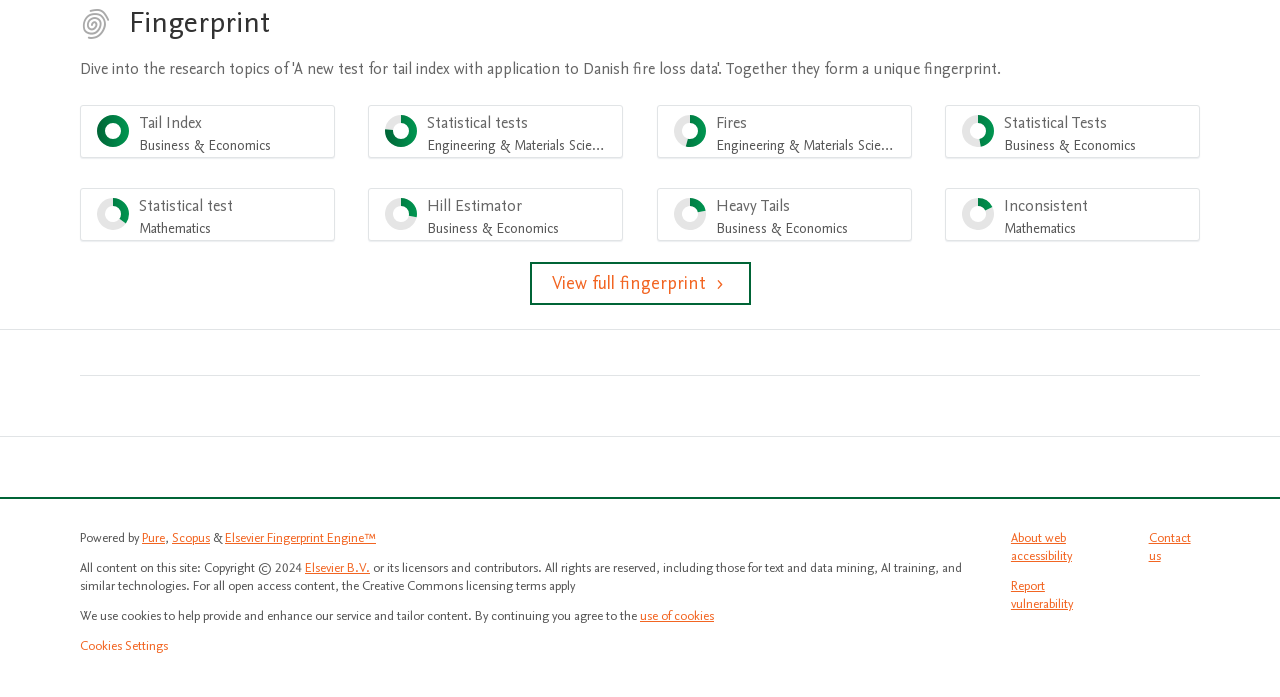Please identify the bounding box coordinates of the element I should click to complete this instruction: 'Contact us through email'. The coordinates should be given as four float numbers between 0 and 1, like this: [left, top, right, bottom].

None